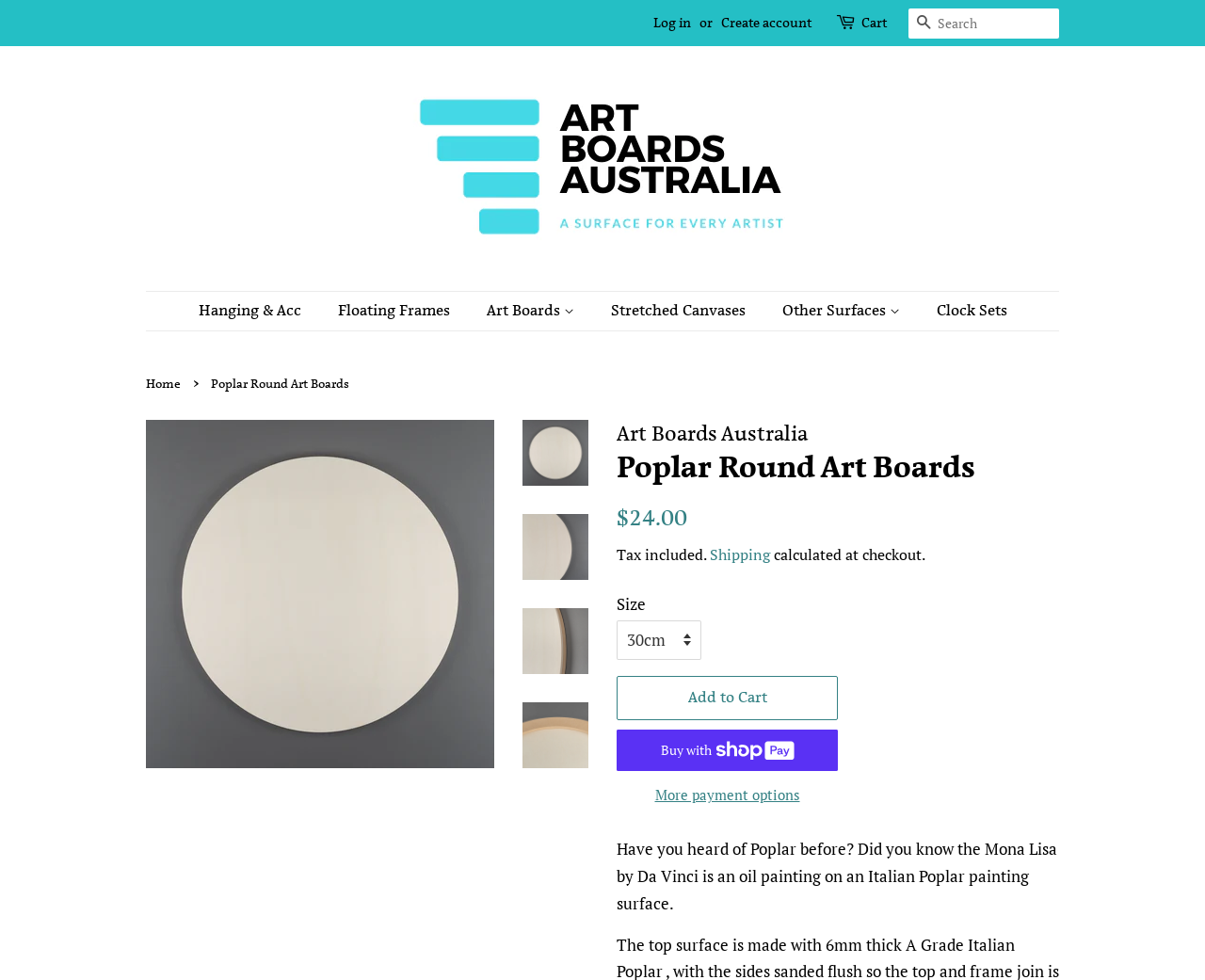What is the material of the painting surface of the Mona Lisa? Refer to the image and provide a one-word or short phrase answer.

Italian Poplar